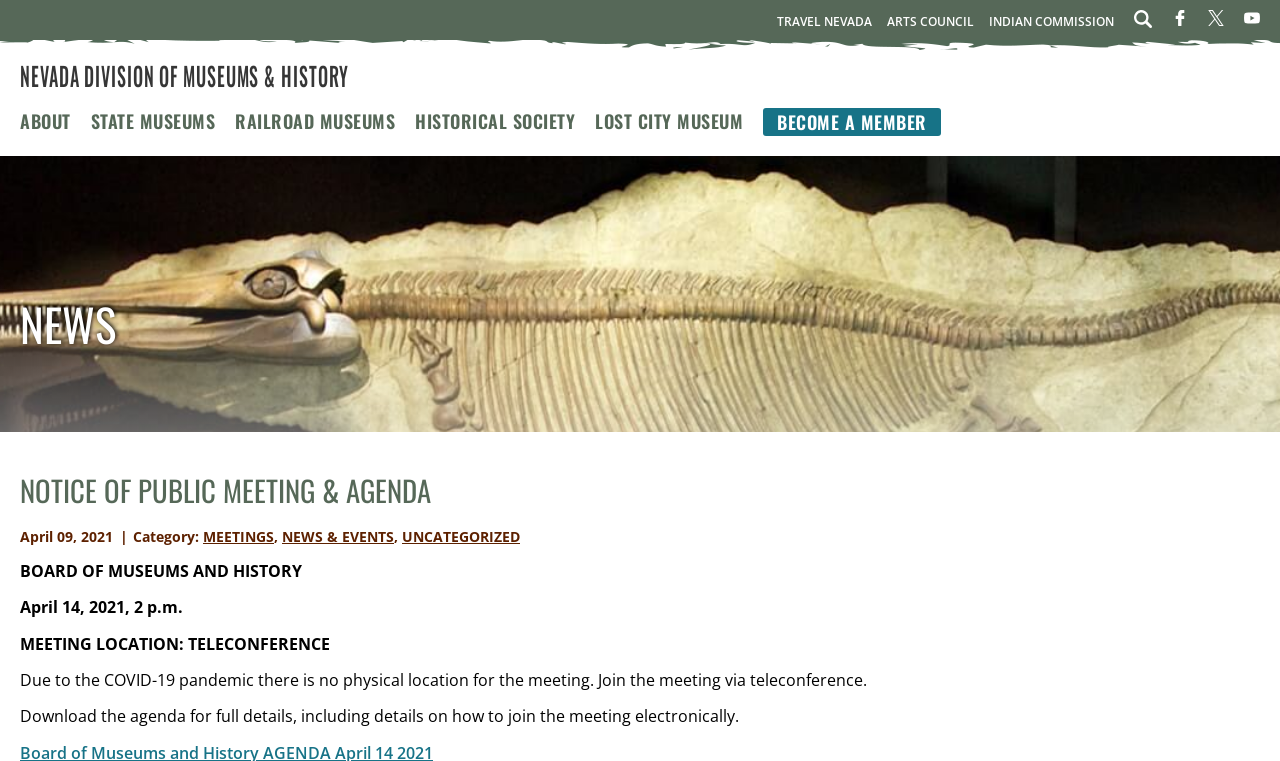Please locate the bounding box coordinates for the element that should be clicked to achieve the following instruction: "Read the notice of public meeting and agenda". Ensure the coordinates are given as four float numbers between 0 and 1, i.e., [left, top, right, bottom].

[0.0, 0.621, 1.0, 0.668]